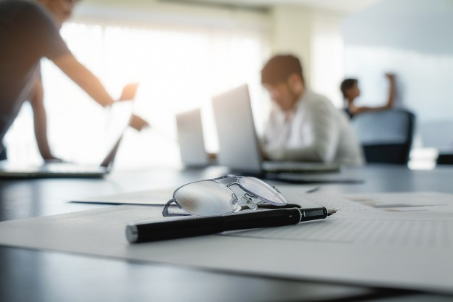How many individuals are working on laptops?
Please provide a comprehensive answer based on the details in the screenshot.

The question inquires about the number of individuals engaged in collaborative work on laptops in the background of the image. According to the caption, two individuals are working on laptops, indicating a team-oriented culture.